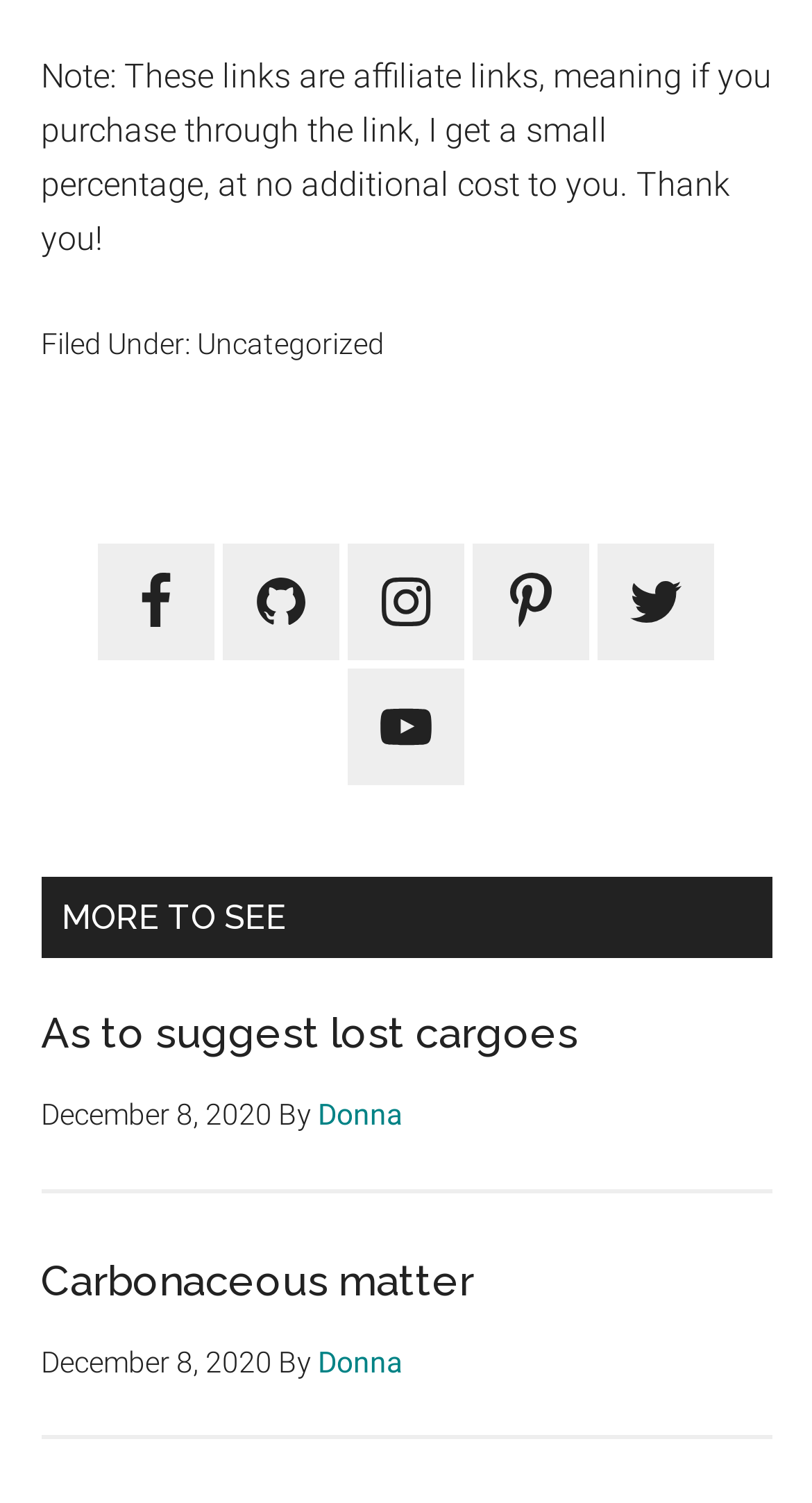Using the provided element description: "Pinterest", determine the bounding box coordinates of the corresponding UI element in the screenshot.

[0.582, 0.361, 0.726, 0.439]